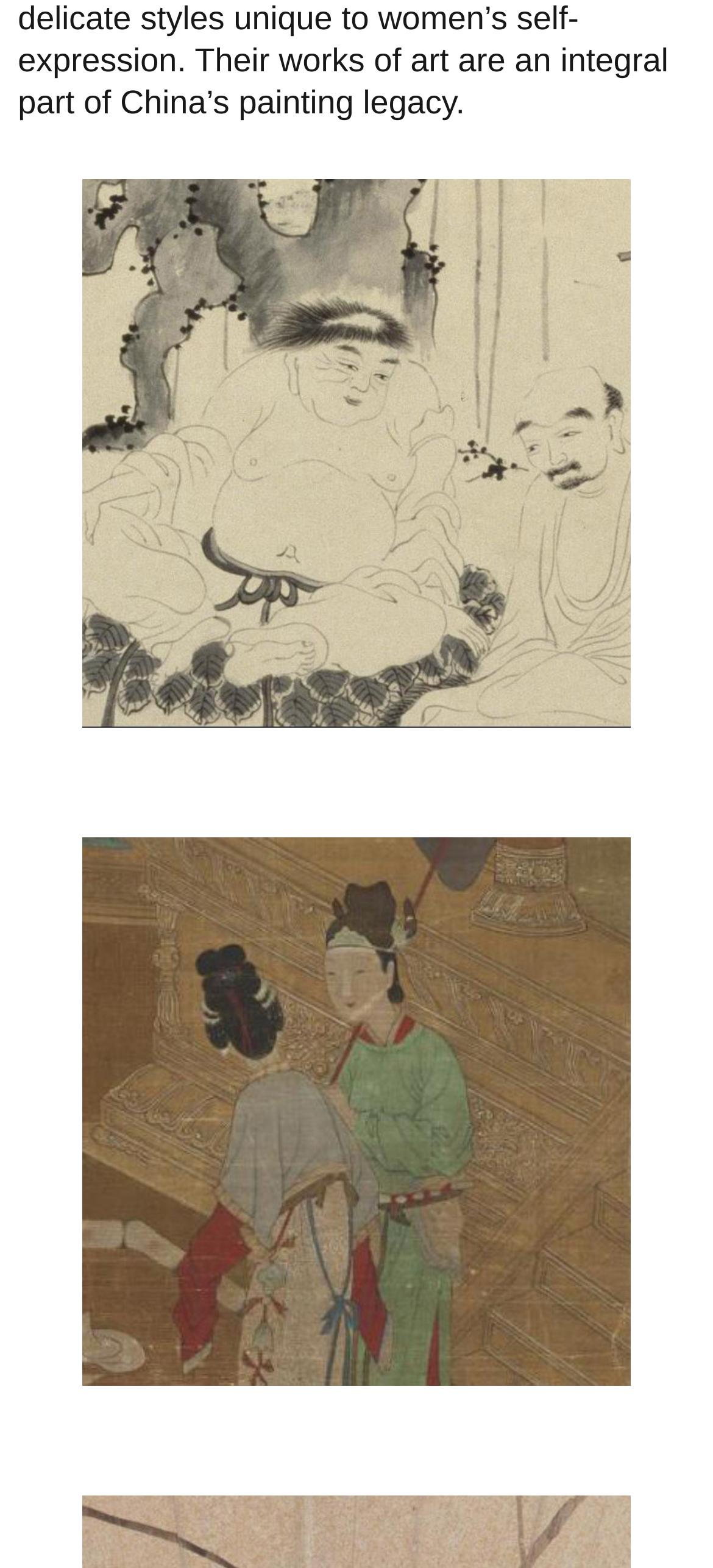Find the bounding box coordinates for the HTML element described in this sentence: "Qiu Zhu". Provide the coordinates as four float numbers between 0 and 1, in the format [left, top, right, bottom].

[0.269, 0.588, 0.792, 0.618]